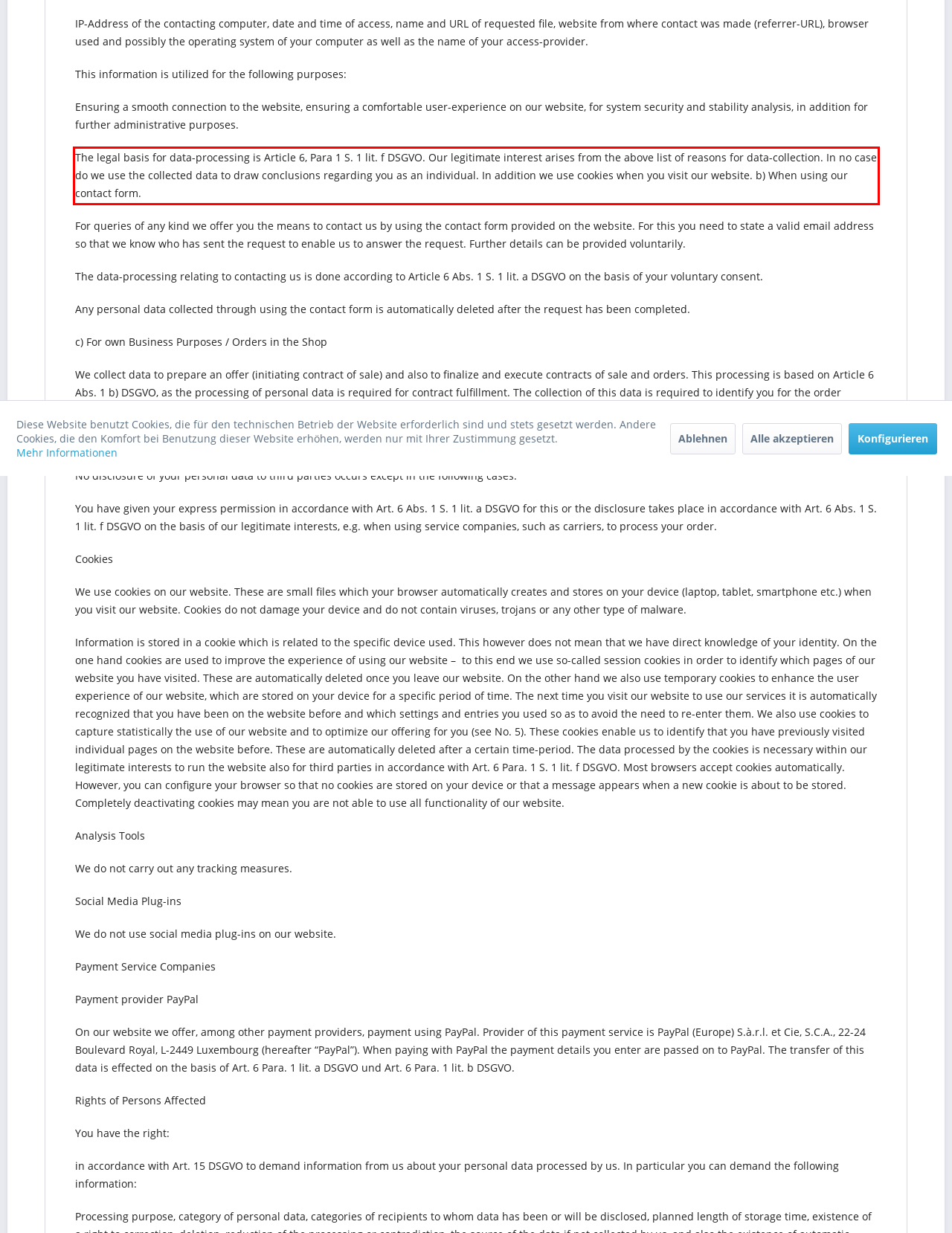The screenshot provided shows a webpage with a red bounding box. Apply OCR to the text within this red bounding box and provide the extracted content.

The legal basis for data-processing is Article 6, Para 1 S. 1 lit. f DSGVO. Our legitimate interest arises from the above list of reasons for data-collection. In no case do we use the collected data to draw conclusions regarding you as an individual. In addition we use cookies when you visit our website. b) When using our contact form.